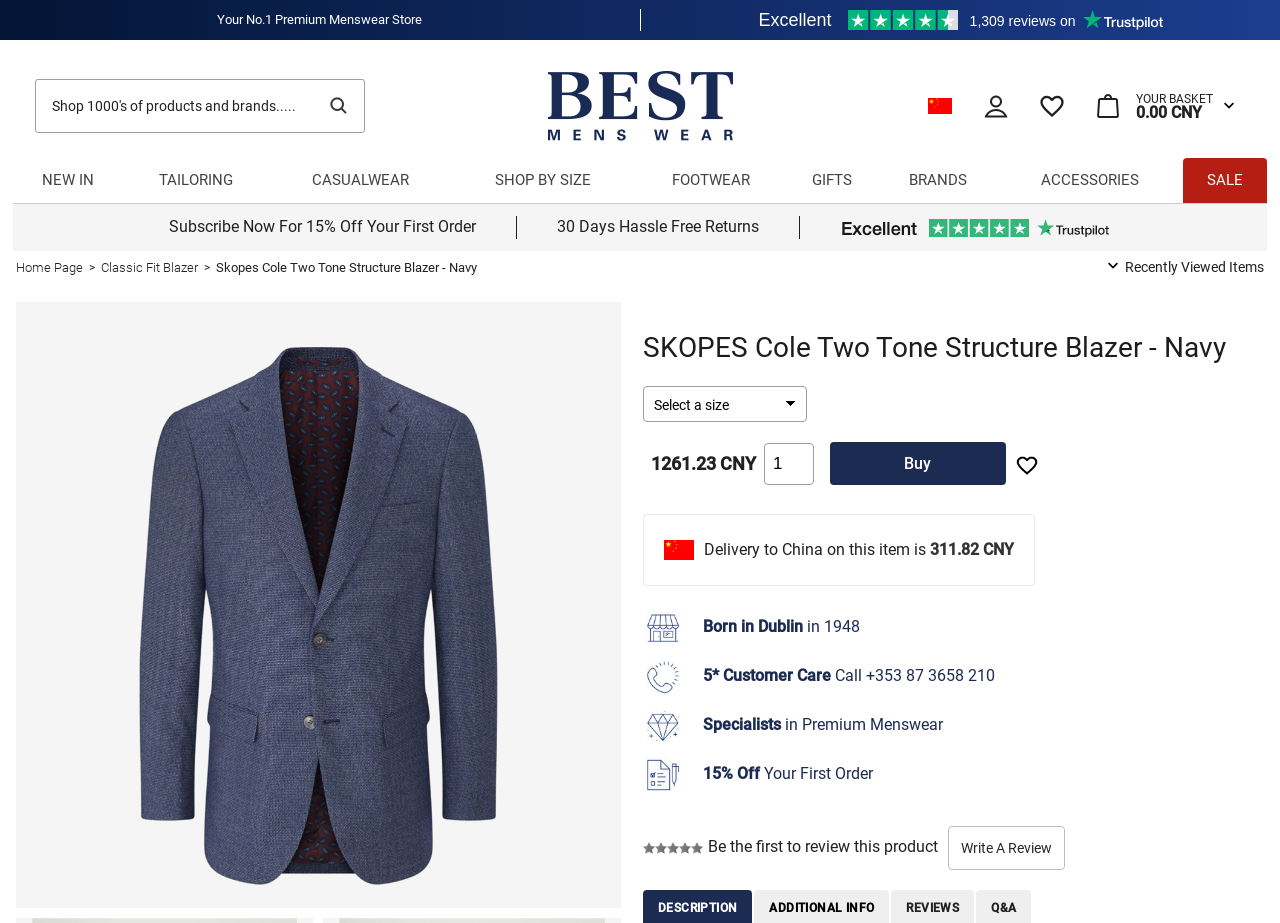Answer the question below with a single word or a brief phrase: 
What is the rating of the website based on Trustpilot reviews?

5 star